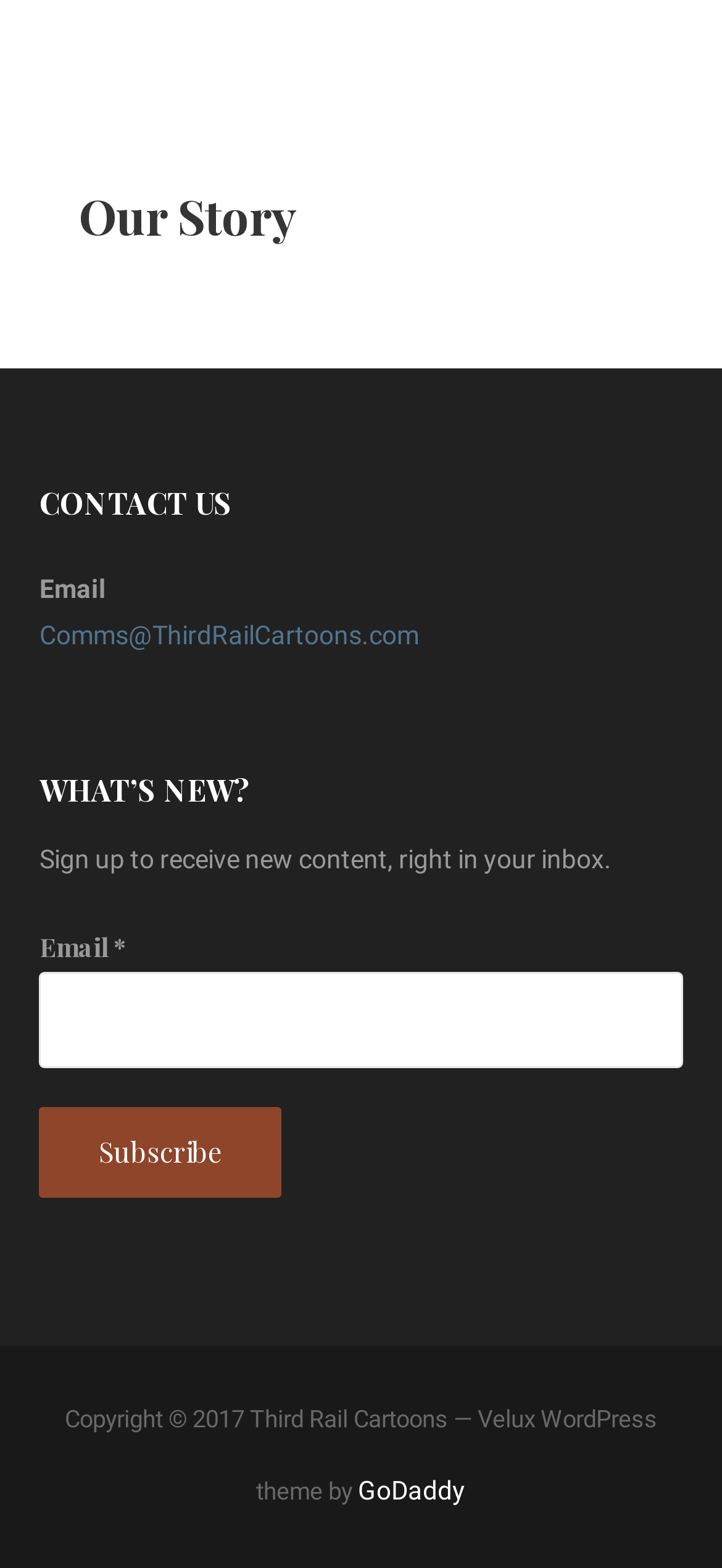What is the contact email?
Provide a concise answer using a single word or phrase based on the image.

Comms@ThirdRailCartoons.com